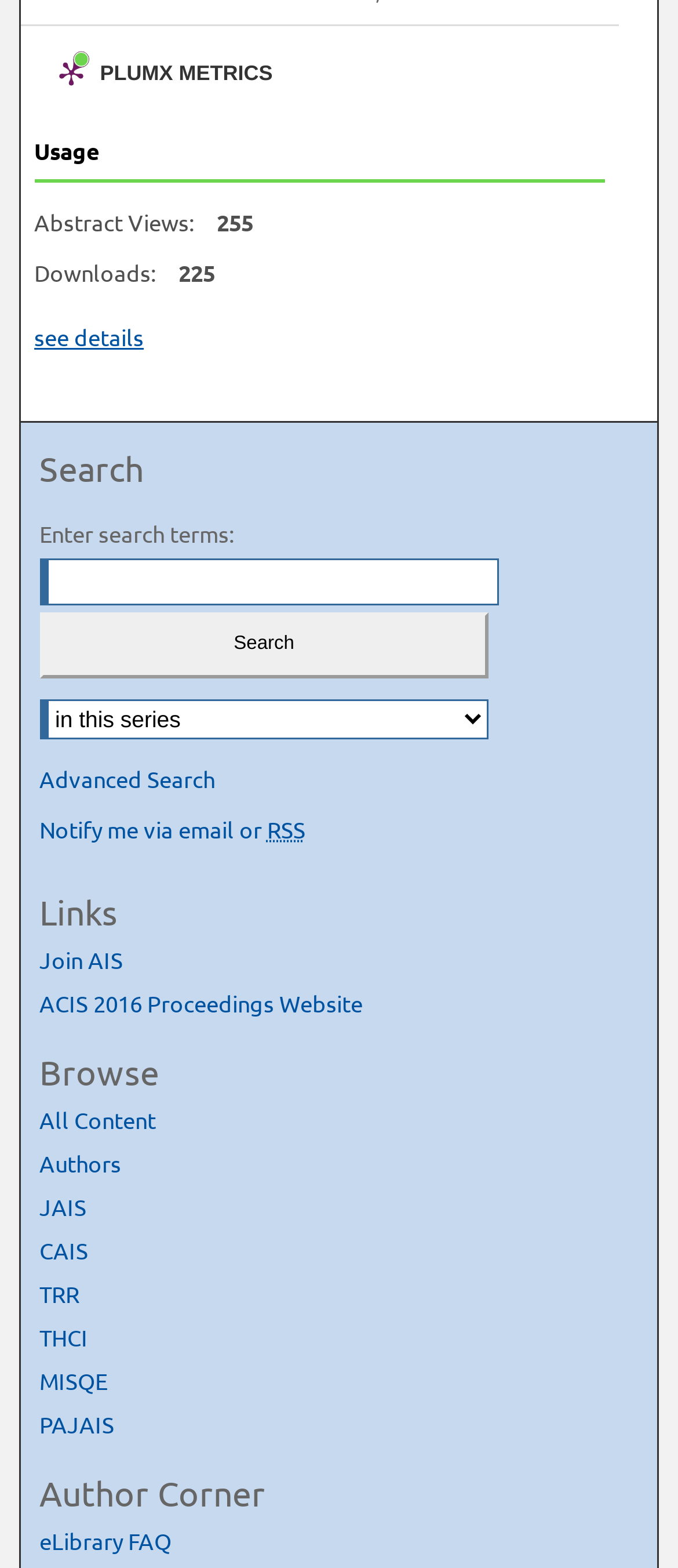How many links are there under the 'Browse' heading?
Based on the screenshot, give a detailed explanation to answer the question.

The 'Browse' heading is located below the 'Search' section, and there are six links under it, namely 'All Content', 'Authors', 'JAIS', 'CAIS', 'TRR', and 'THCI'.